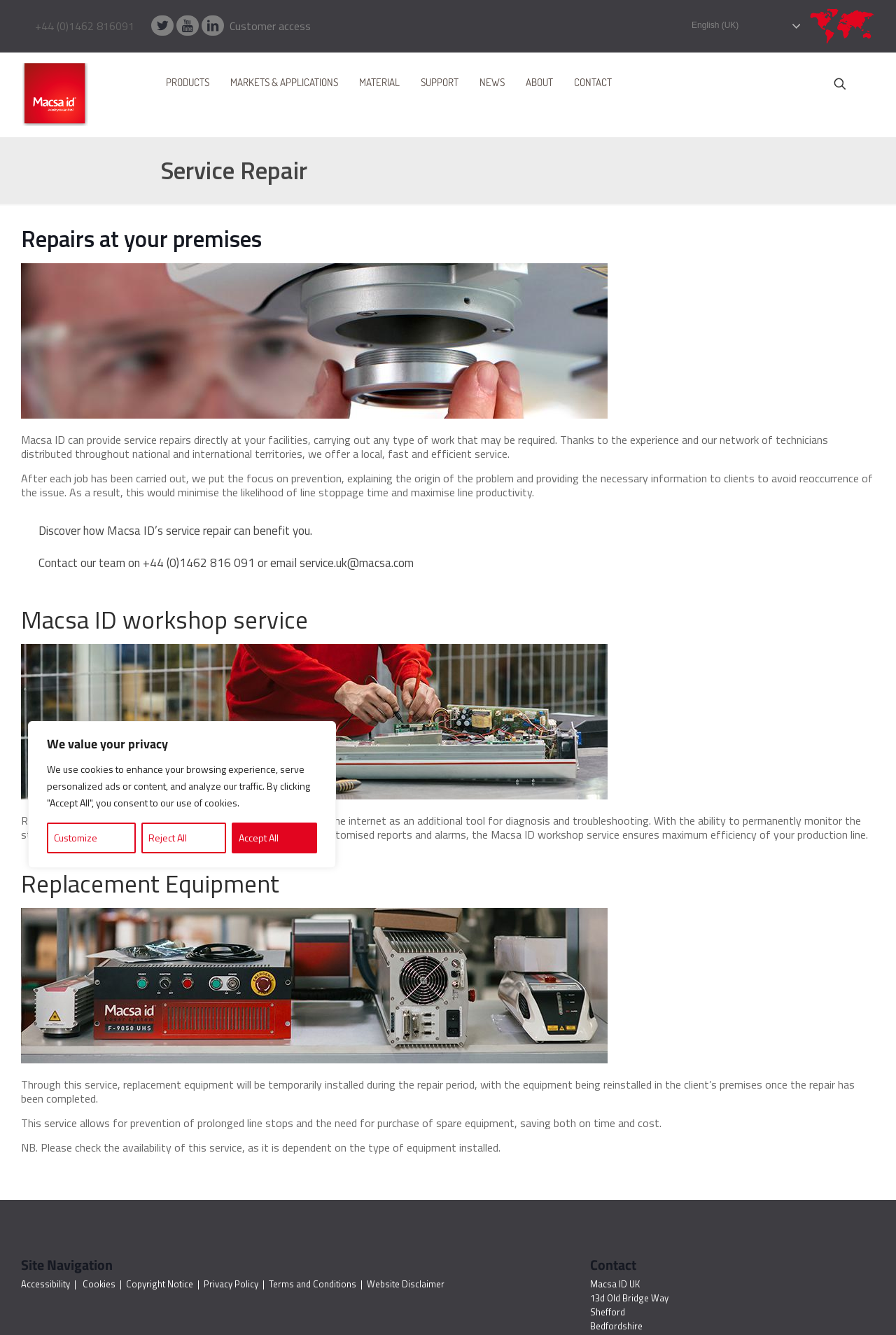Identify the bounding box coordinates for the UI element mentioned here: "Accessibility". Provide the coordinates as four float values between 0 and 1, i.e., [left, top, right, bottom].

[0.023, 0.958, 0.078, 0.966]